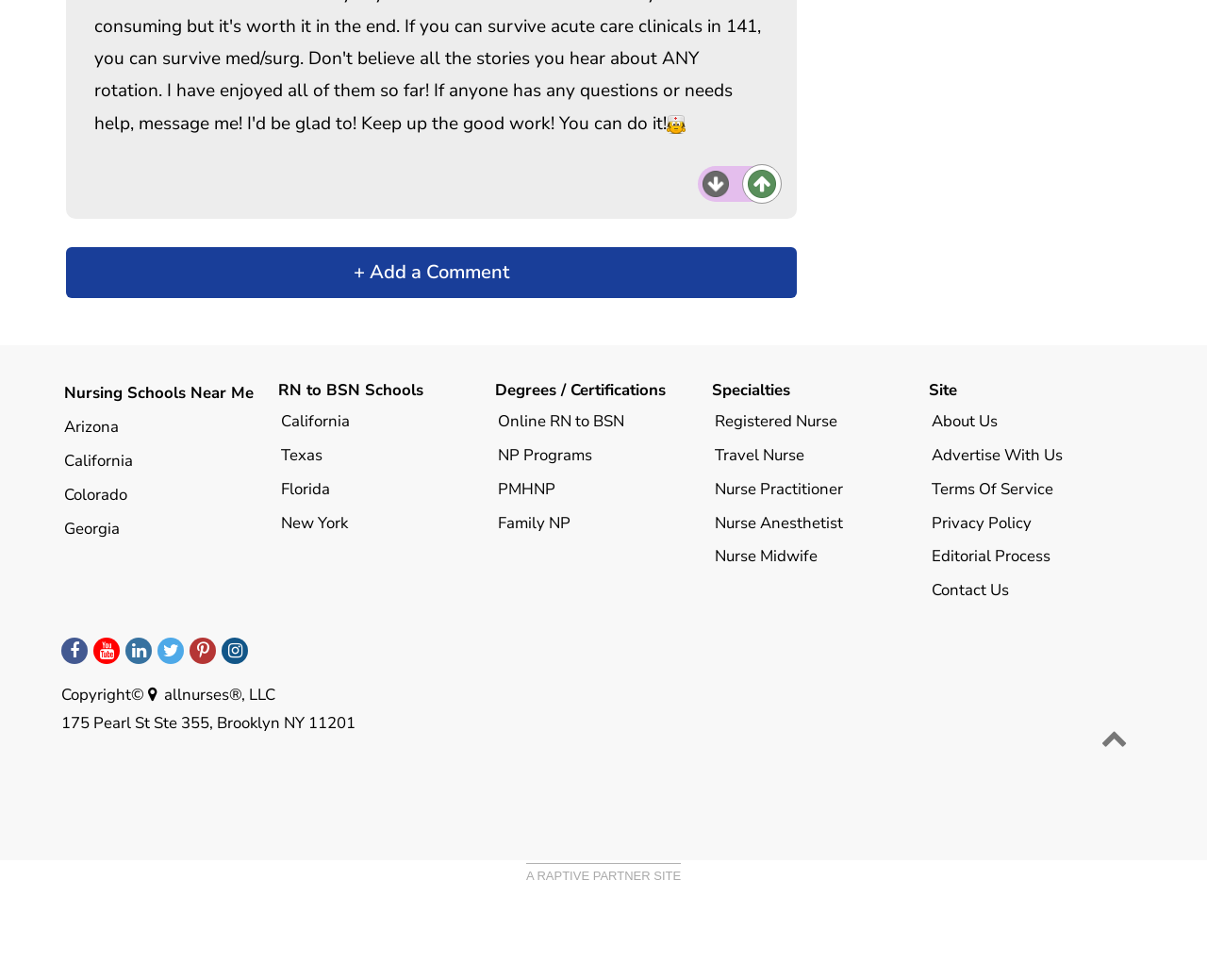Specify the bounding box coordinates of the region I need to click to perform the following instruction: "Share this article". The coordinates must be four float numbers in the range of 0 to 1, i.e., [left, top, right, bottom].

None